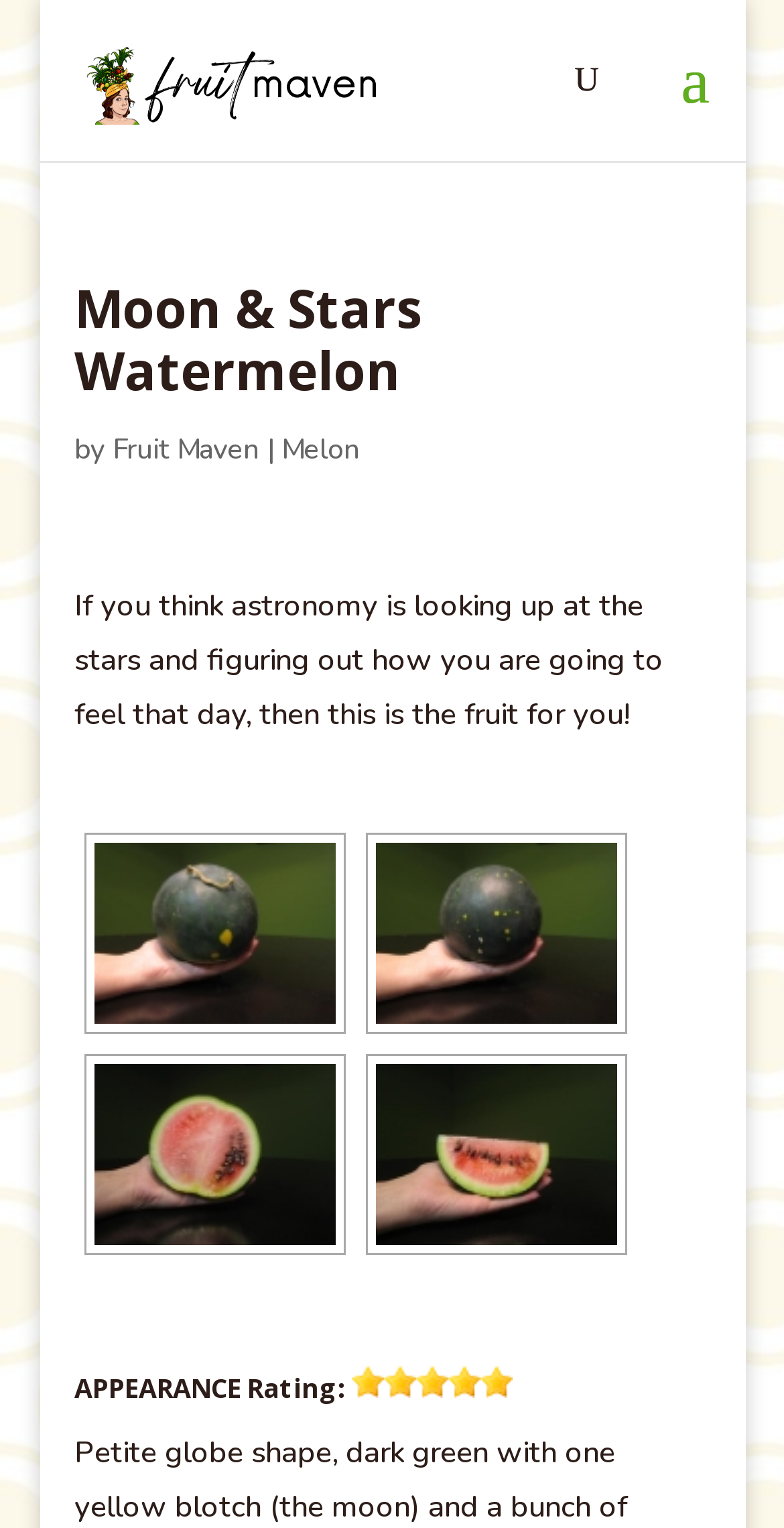Bounding box coordinates must be specified in the format (top-left x, top-left y, bottom-right x, bottom-right y). All values should be floating point numbers between 0 and 1. What are the bounding box coordinates of the UI element described as: alt="moon-stars-watermelon-half" title="moon-stars-watermelon-half"

[0.121, 0.697, 0.428, 0.815]